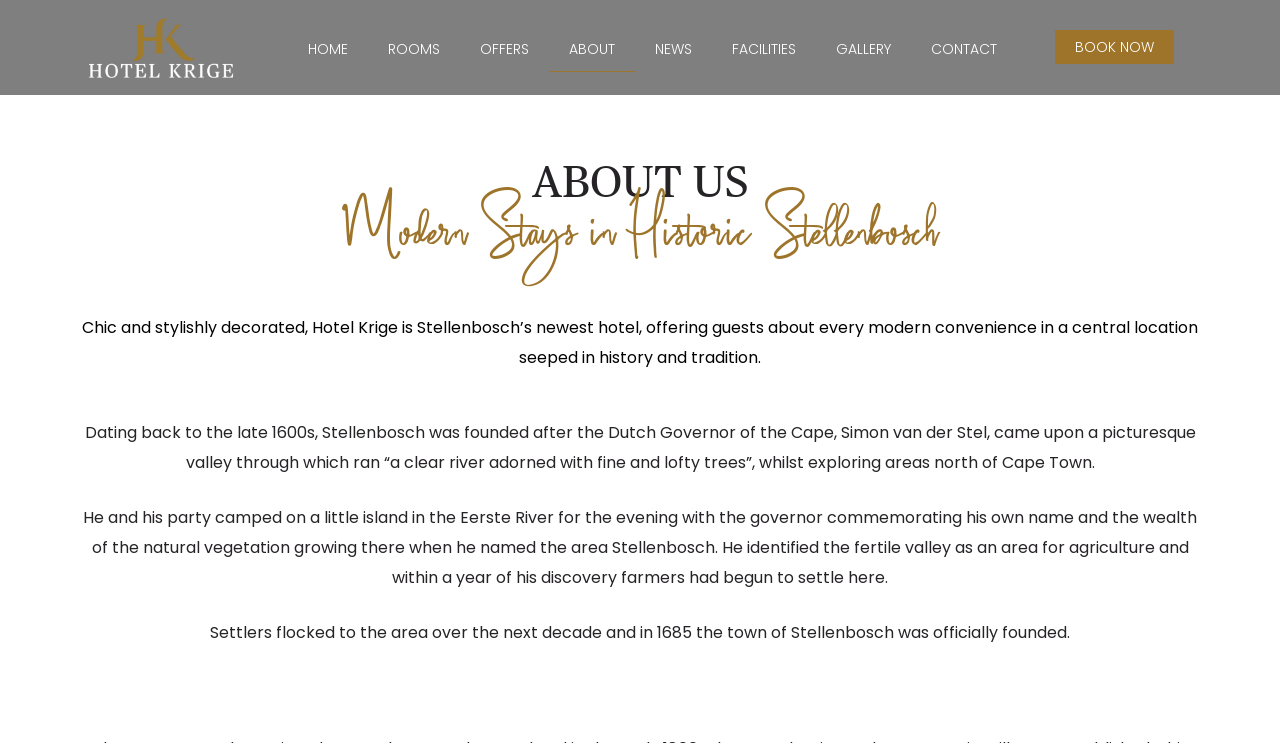Offer a thorough description of the webpage.

The webpage is about Hotel Krige, a modern stay in historic Stellenbosch. At the top left, there is a link to "Hotel Krige Accommodation in Stellenbosch" accompanied by an image. Below this, there is a navigation menu with 8 links: "HOME", "ROOMS", "OFFERS", "ABOUT", "NEWS", "FACILITIES", "GALLERY", and "CONTACT", aligned horizontally across the top of the page.

On the right side of the page, there is a prominent "BOOK NOW" button. Below the navigation menu, there is a section with a heading "ABOUT US" and a subheading "Modern Stays in Historic Stellenbosch". This section contains three paragraphs of text describing Hotel Krige as a chic and stylishly decorated hotel offering modern conveniences in a central location, and providing a brief history of Stellenbosch, including its founding and early settlement.

The text is arranged in a single column, with the paragraphs flowing one after the other. There are no images other than the one accompanying the link at the top left. The overall layout is clean and easy to navigate, with clear headings and concise text.